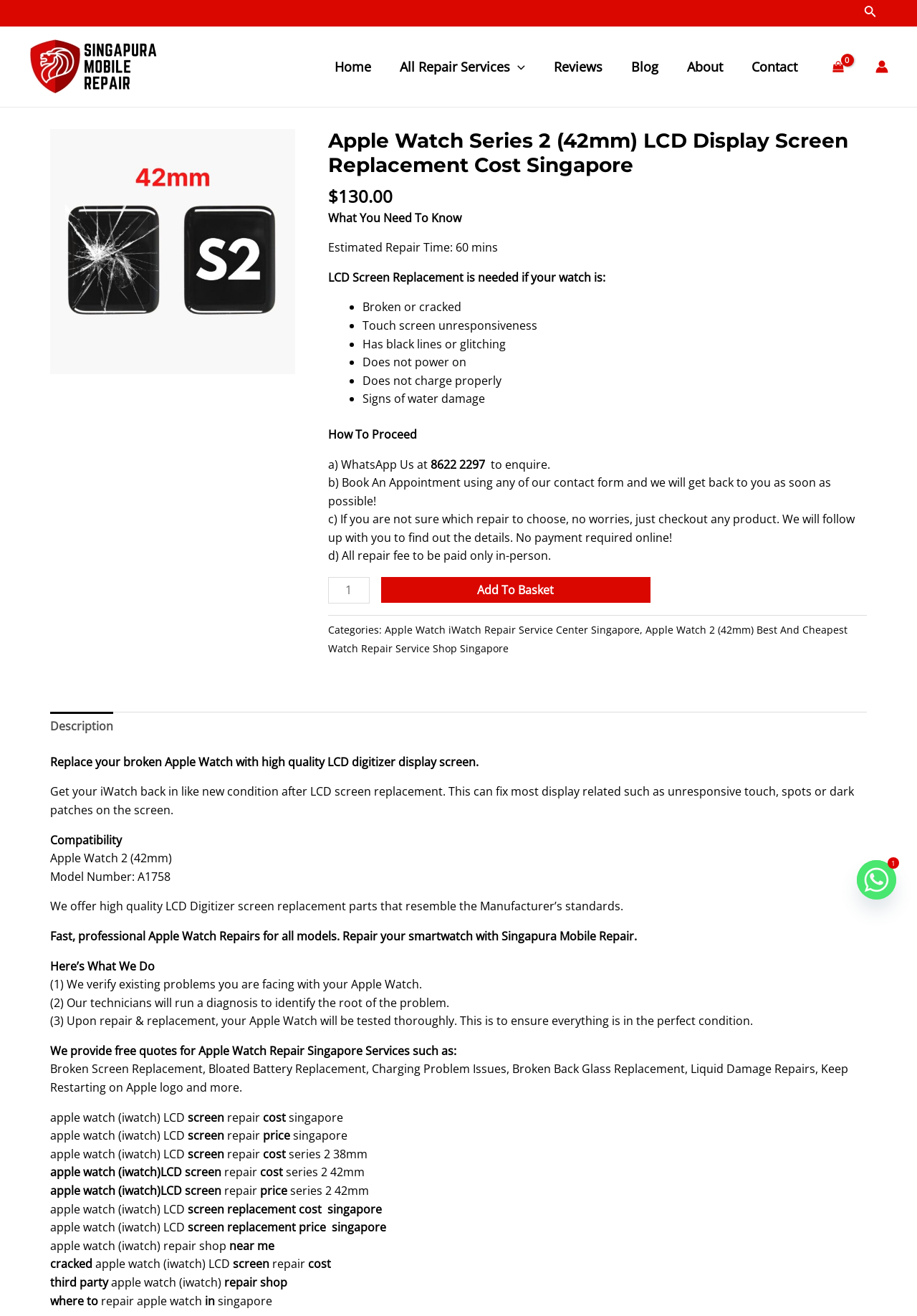What is the compatibility of the LCD Digitizer screen replacement part?
Use the information from the screenshot to give a comprehensive response to the question.

The compatibility of the LCD Digitizer screen replacement part is mentioned on the webpage as 'Apple Watch 2 (42mm)', which is displayed under the 'Compatibility' section.